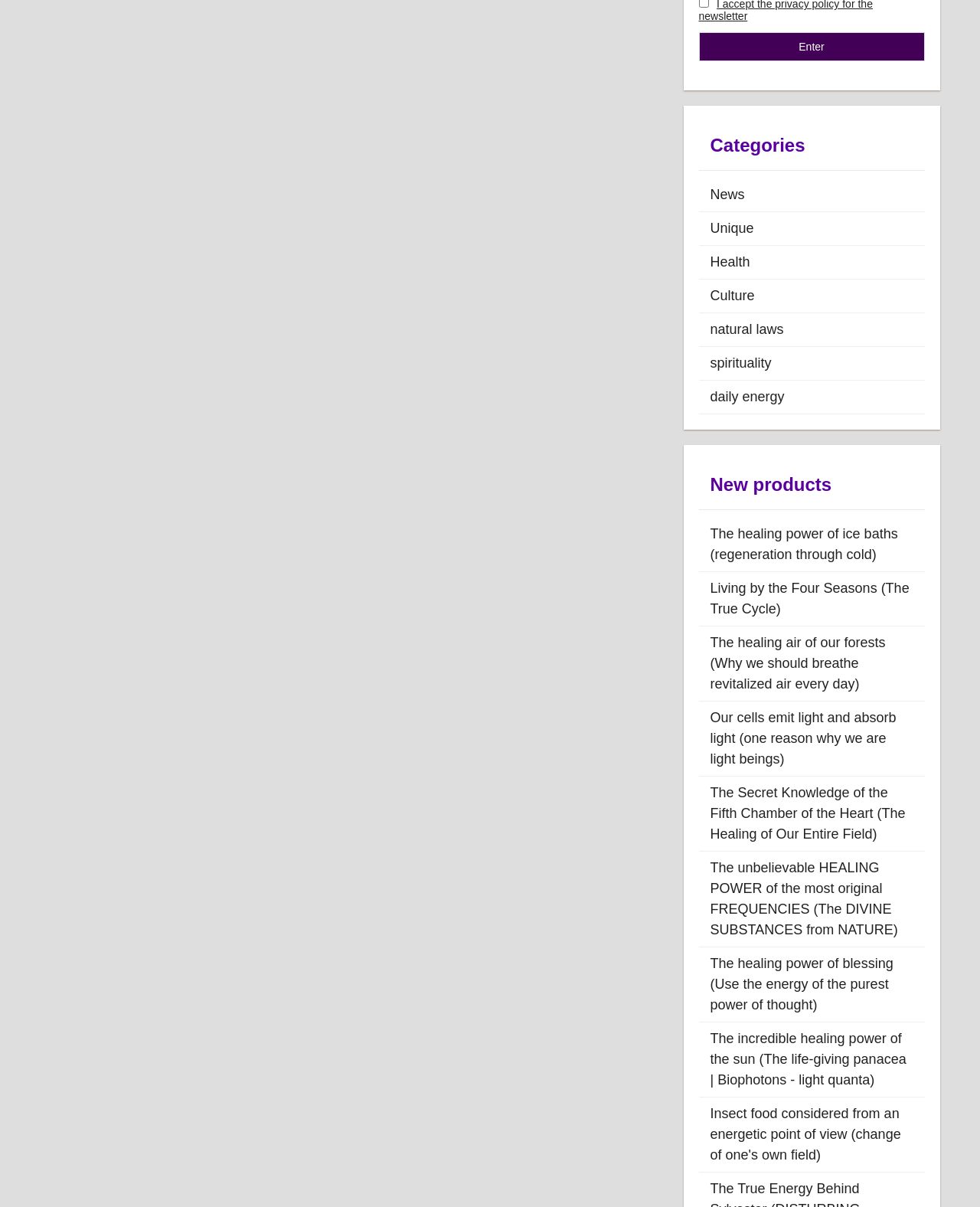Identify the bounding box for the described UI element. Provide the coordinates in (top-left x, top-left y, bottom-right x, bottom-right y) format with values ranging from 0 to 1: value="Enter"

[0.713, 0.026, 0.943, 0.051]